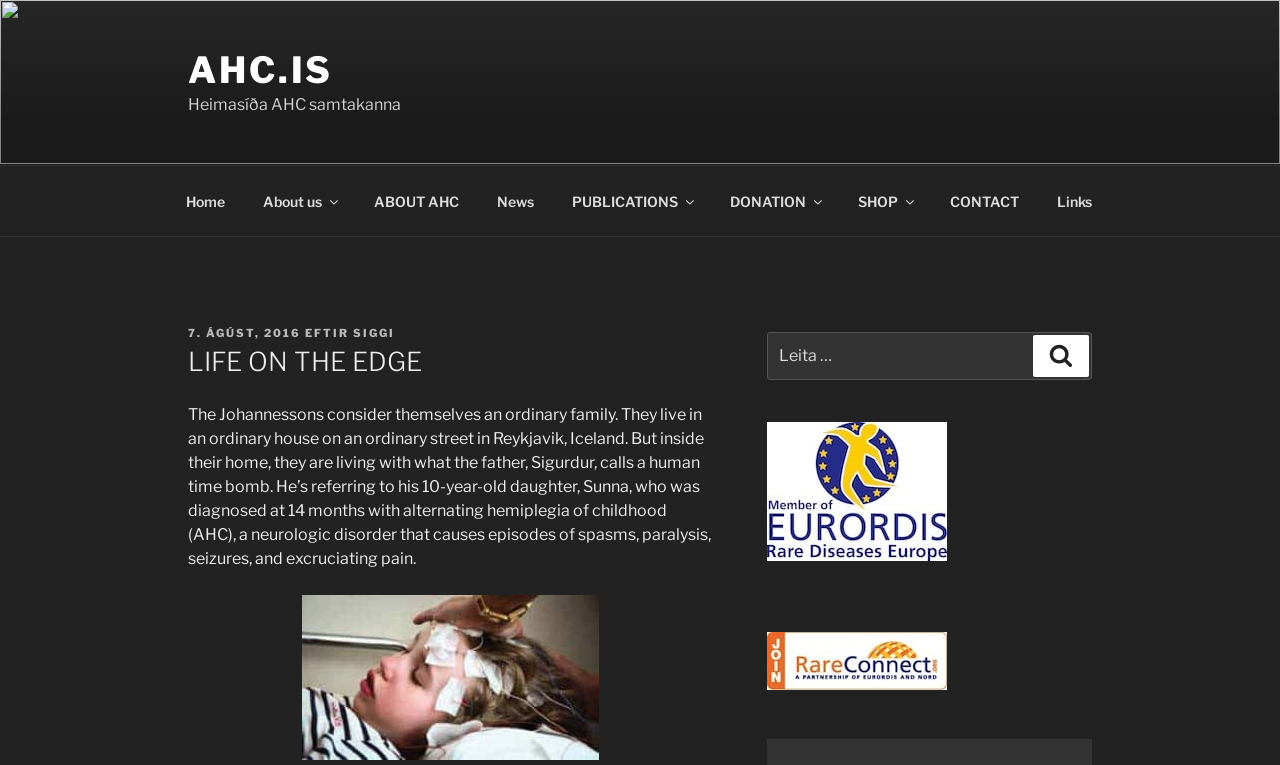Identify the bounding box coordinates of the clickable region necessary to fulfill the following instruction: "Read about 'LIFE ON THE EDGE'". The bounding box coordinates should be four float numbers between 0 and 1, i.e., [left, top, right, bottom].

[0.147, 0.45, 0.556, 0.498]